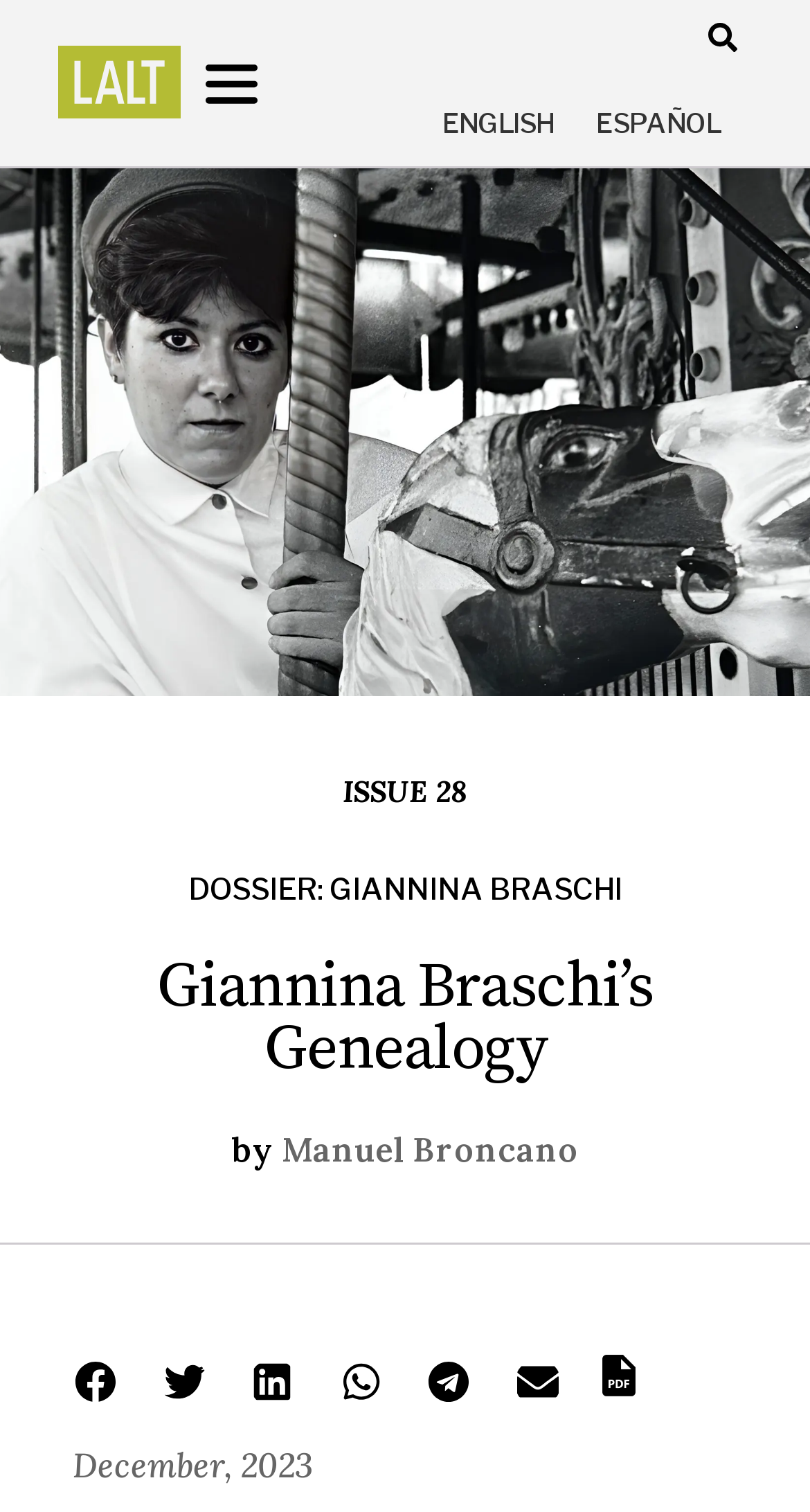Offer a comprehensive description of the webpage’s content and structure.

This webpage is about Giannina Braschi, a Puerto Rican writer, and her genealogy. At the top left corner, there is a logo "LALT-Iso-Black" with a link to it. Next to it, there is a "MENU" link with an icon. On the top right corner, there is a search bar with a "Search" button. Below the search bar, there are two language options, "ENGLISH" and "ESPAÑOL", placed side by side.

In the middle of the page, there are several links, including "ISSUE 28" and "DOSSIER: GIANNINA BRASCHI", which are placed below each other. The main heading "Giannina Braschi’s Genealogy" is located below these links, followed by a text "by" and a link to "Manuel Broncano".

At the bottom of the page, there are several social media sharing buttons, including "Share on facebook", "Share on twitter", "Share on linkedin", "Share on whatsapp", "Share on telegram", and "Share on email", each with an icon. Next to these buttons, there is a "Print Friendly, PDF & Email" link with an icon. Finally, there is a date "December, 2023" at the very bottom of the page.